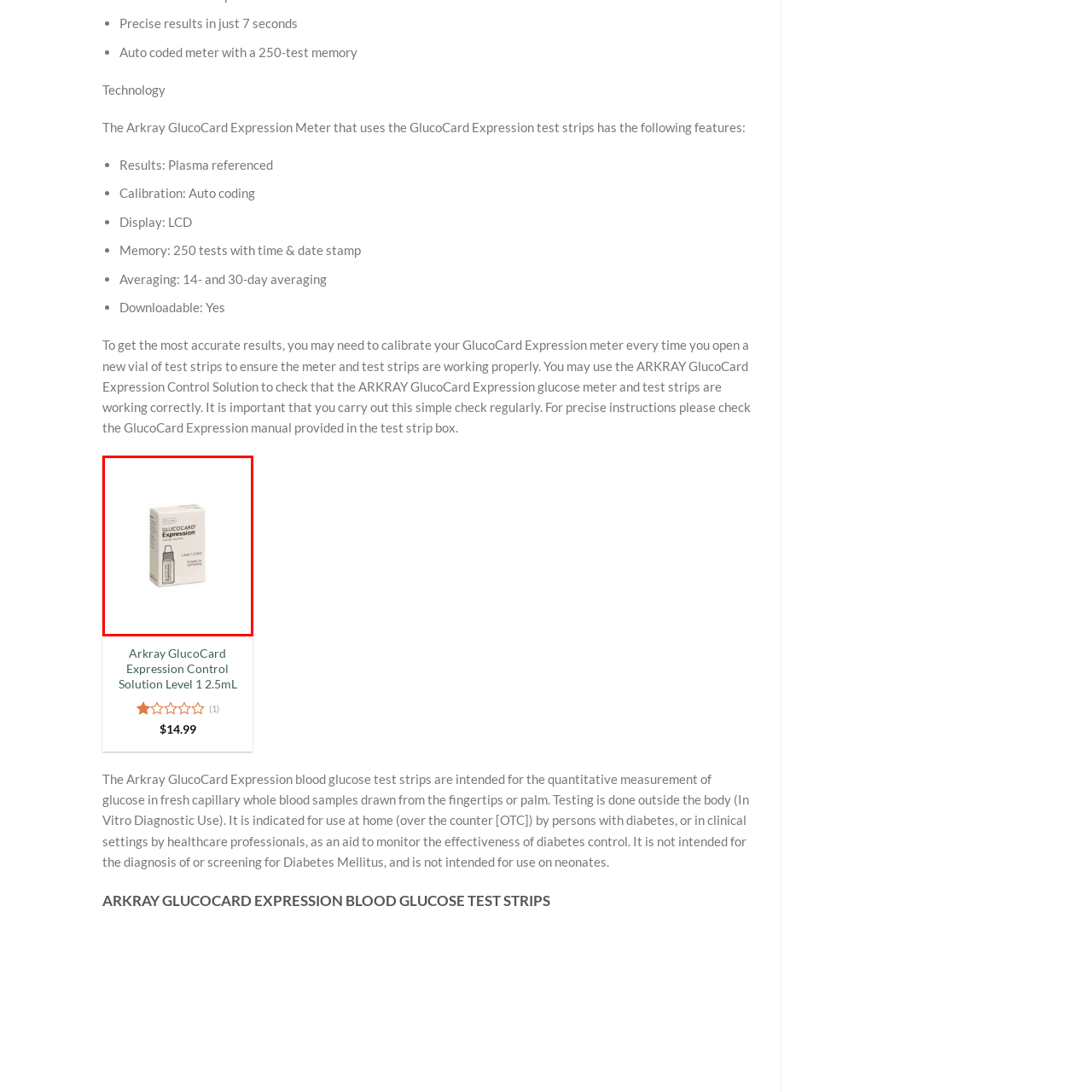Elaborate on all the details and elements present in the red-outlined area of the image.

The image showcases the packaging of the Arkray GlucoCard Expression Control Solution, specifically Level 1 in a 2.5mL bottle. This control solution is designed to ensure the accurate functioning of the Arkray GlucoCard Expression glucose meter and accompanying test strips. The package features a clear label identifying its purpose, making it an essential component for users to regularly calibrate their glucose testing equipment. Proper usage of this solution helps maintain testing accuracy, which is crucial for effective diabetes management. The overall design of the packaging emphasizes its clinical use, providing users with confidence in their home glucose monitoring capabilities.